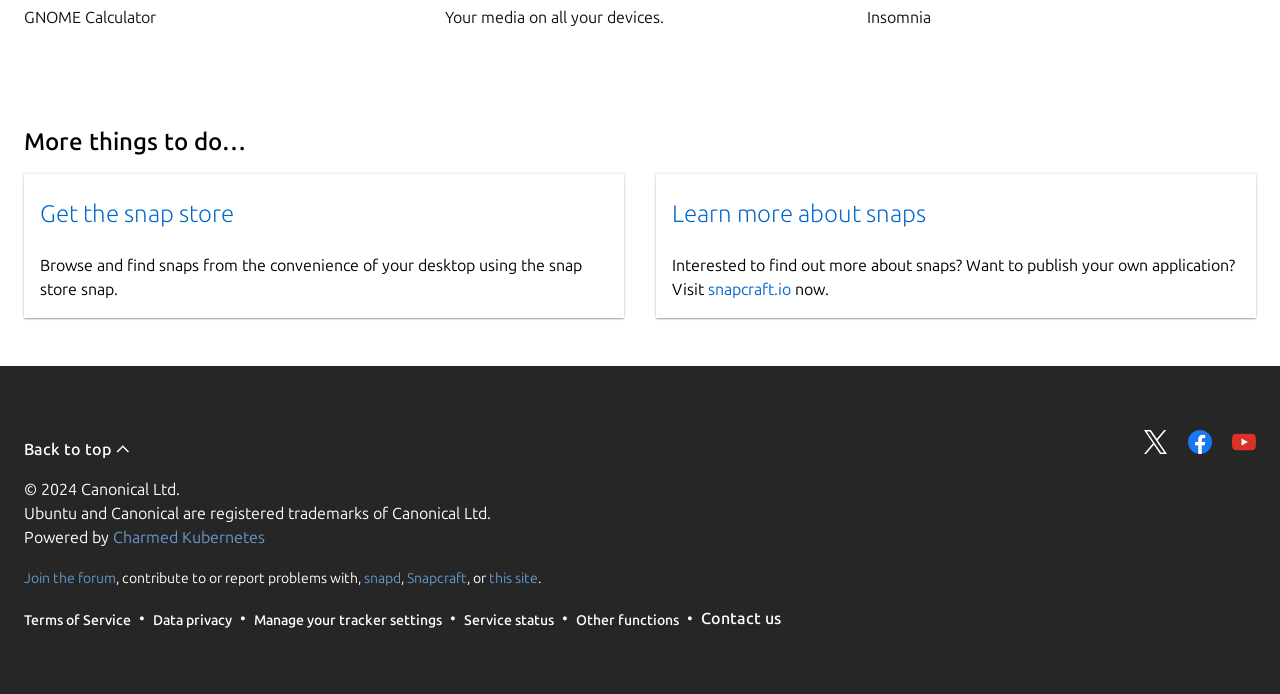Find the bounding box coordinates for the element that must be clicked to complete the instruction: "Visit snapcraft.io". The coordinates should be four float numbers between 0 and 1, indicated as [left, top, right, bottom].

[0.553, 0.403, 0.618, 0.429]